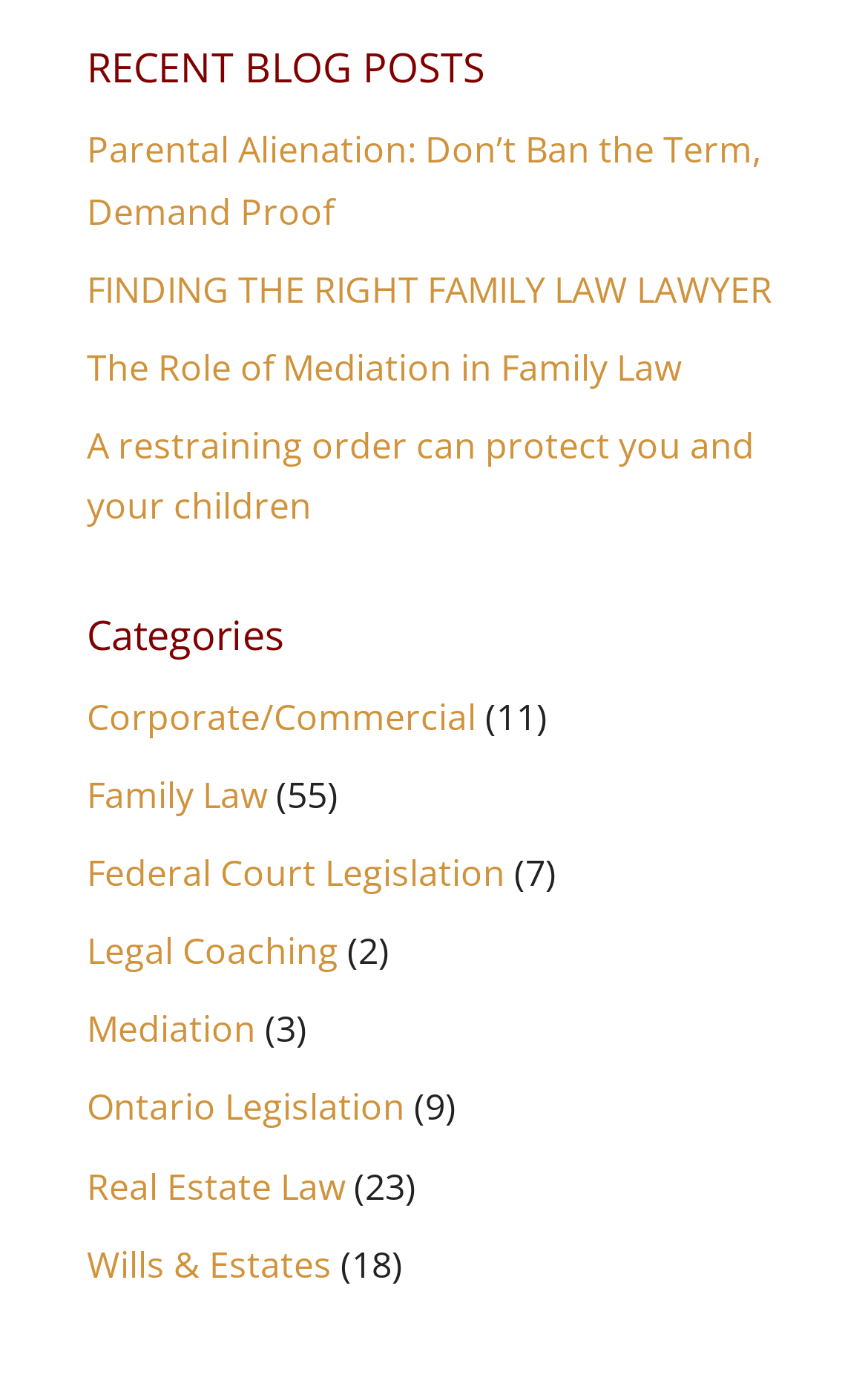Identify the bounding box coordinates of the area that should be clicked in order to complete the given instruction: "explore family law category". The bounding box coordinates should be four float numbers between 0 and 1, i.e., [left, top, right, bottom].

[0.1, 0.553, 0.308, 0.588]